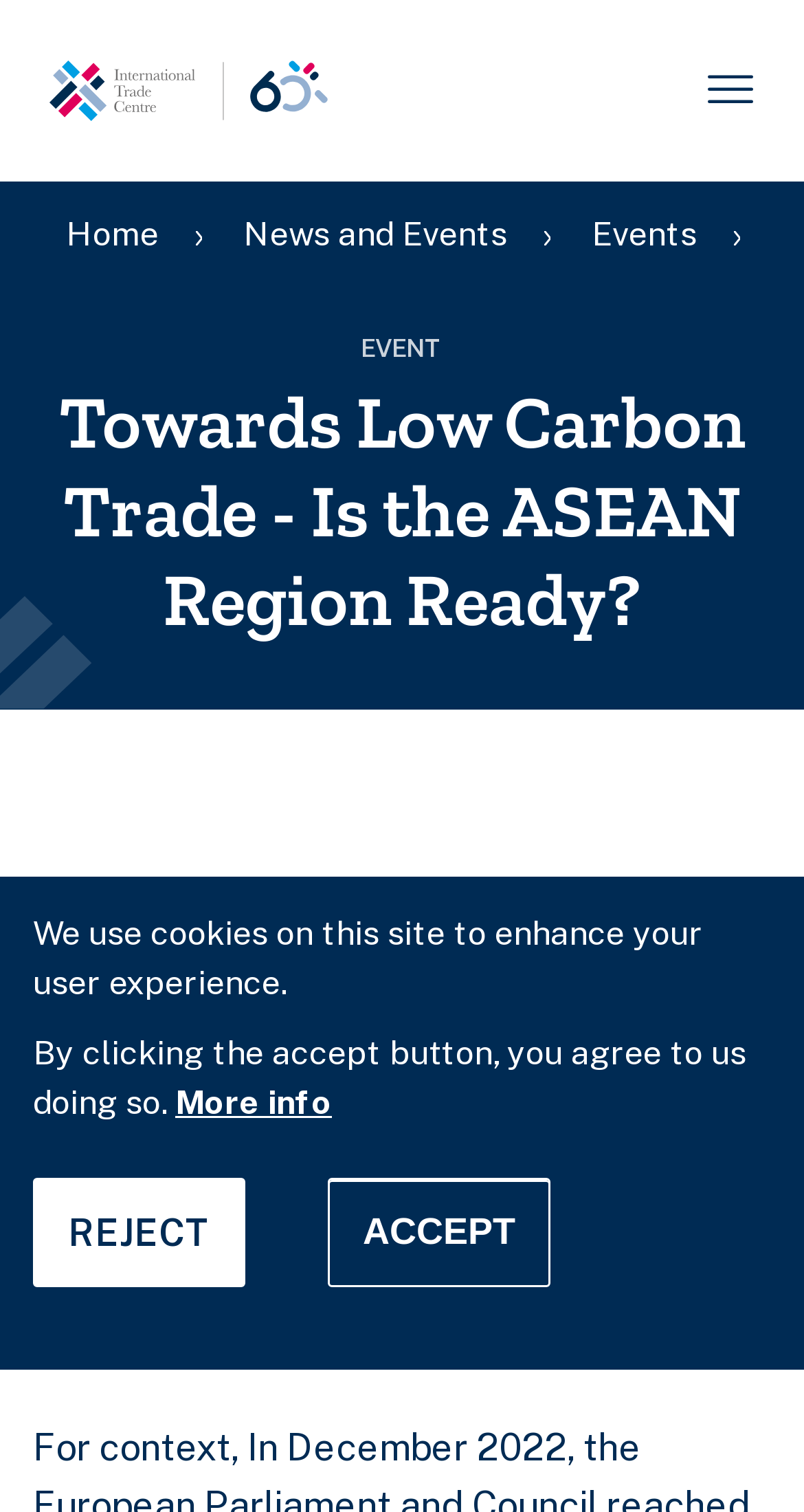What region is the webinar focusing on?
Using the information presented in the image, please offer a detailed response to the question.

The region the webinar is focusing on can be determined by reading the text description on the webpage, which states '...its potential impacts in ASEAN nations.'